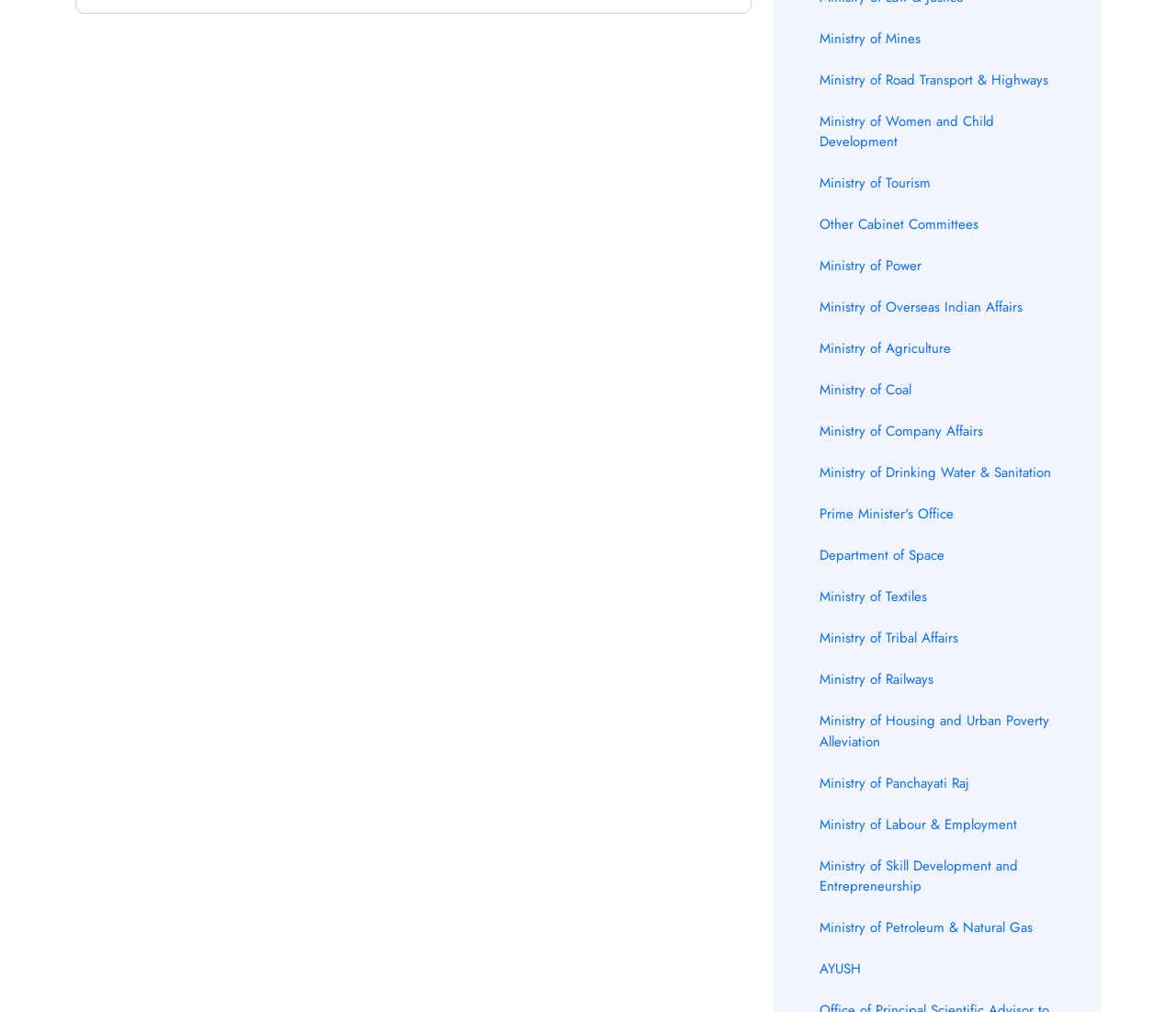What is the first ministry listed?
Please provide a single word or phrase as the answer based on the screenshot.

Ministry of Mines